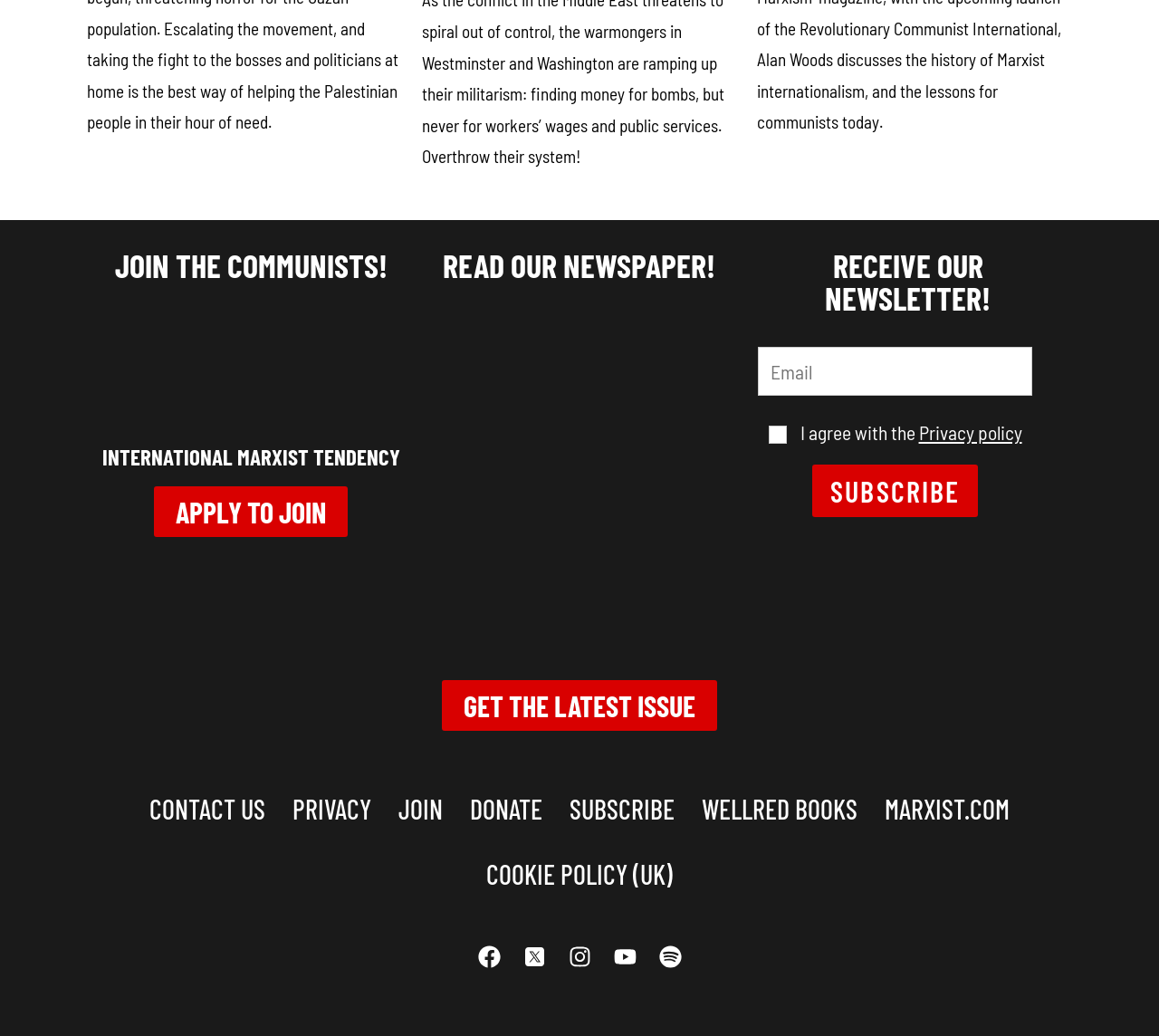Pinpoint the bounding box coordinates of the element that must be clicked to accomplish the following instruction: "Visit the 'CONTACT US' page". The coordinates should be in the format of four float numbers between 0 and 1, i.e., [left, top, right, bottom].

[0.117, 0.749, 0.241, 0.812]